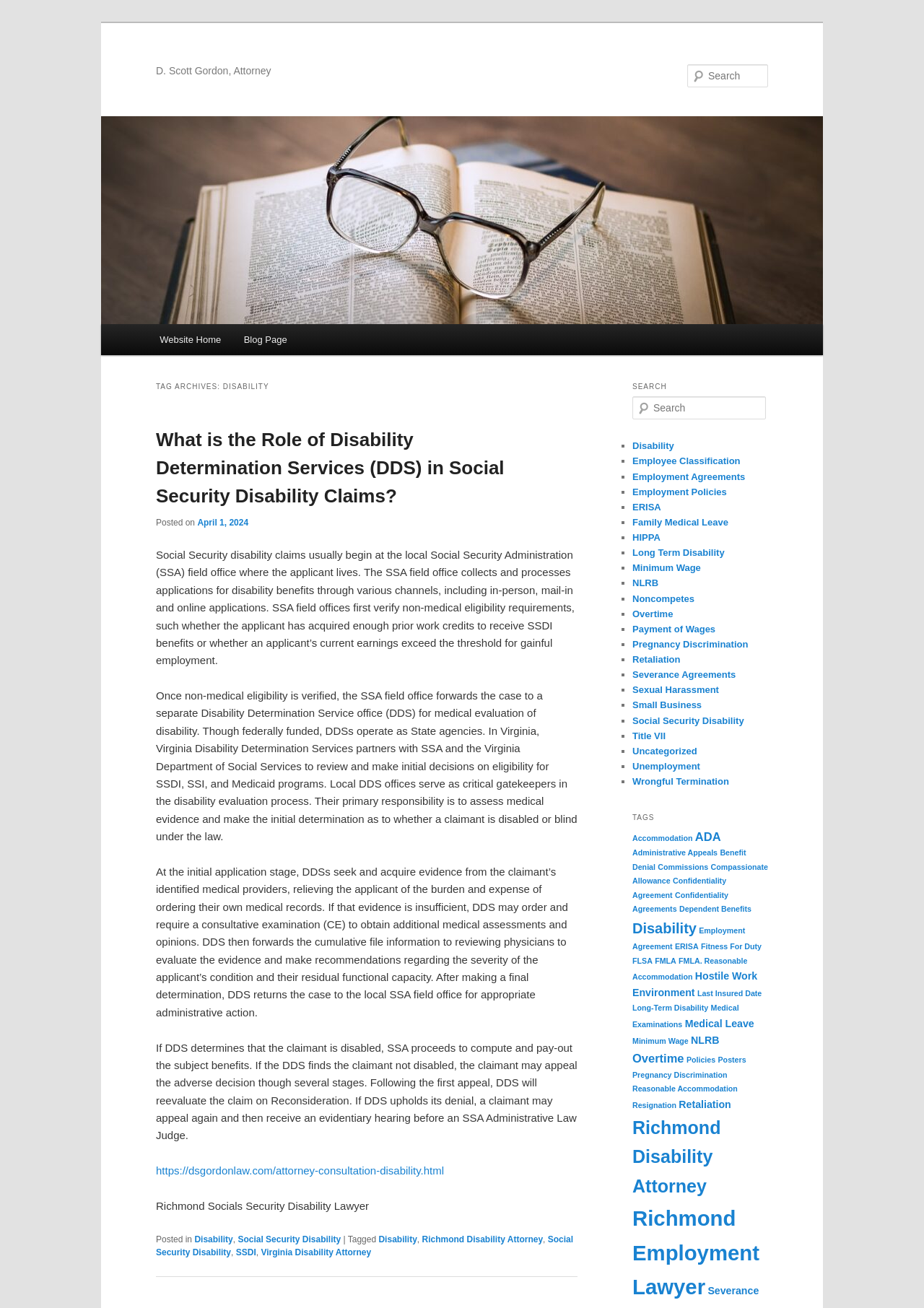Determine the bounding box of the UI component based on this description: "Minimum Wage". The bounding box coordinates should be four float values between 0 and 1, i.e., [left, top, right, bottom].

[0.684, 0.43, 0.758, 0.438]